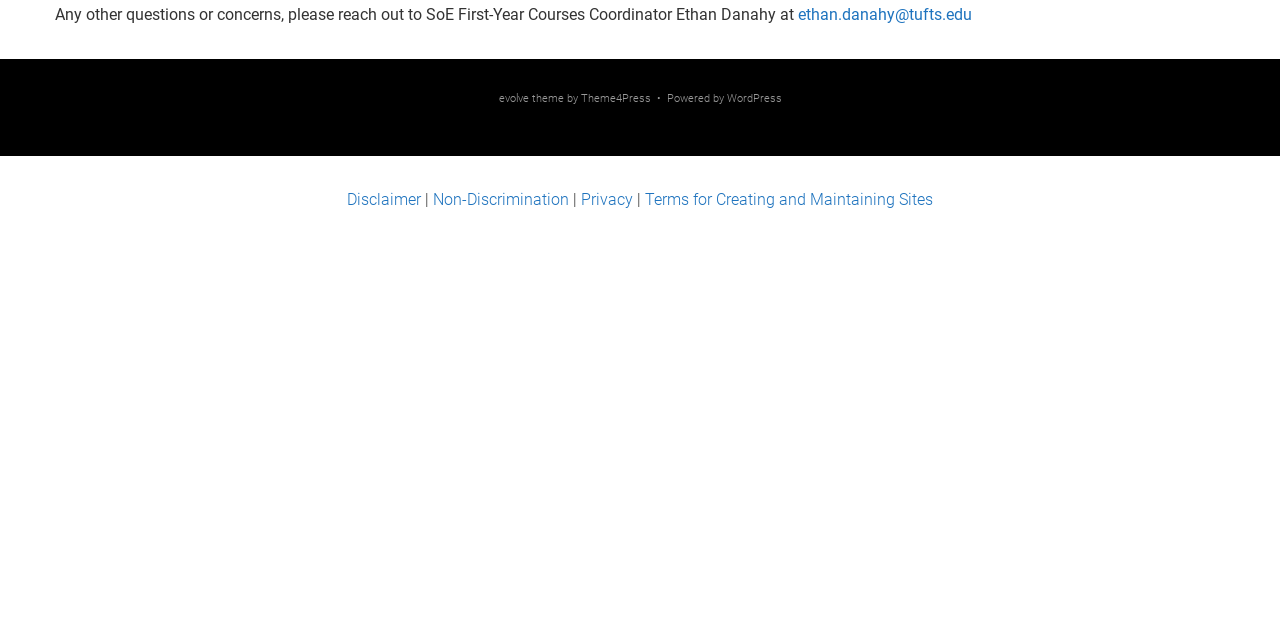Find the bounding box coordinates of the UI element according to this description: "Disclaimer".

[0.271, 0.297, 0.329, 0.326]